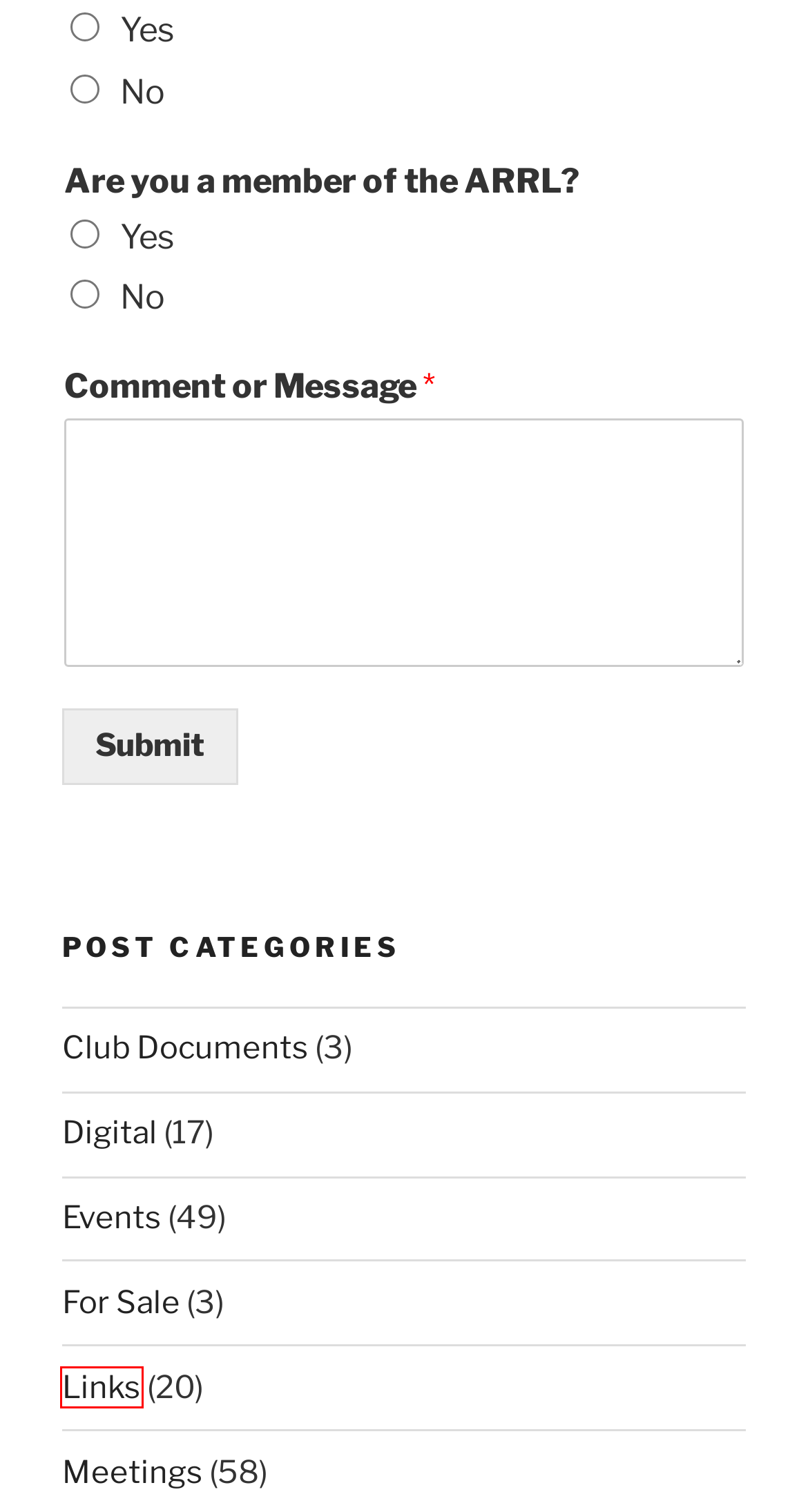Review the webpage screenshot and focus on the UI element within the red bounding box. Select the best-matching webpage description for the new webpage that follows after clicking the highlighted element. Here are the candidates:
A. South Pasadena ARC (@SouthPasRadio@mastodon.radio) - Mastodon.Radio
B. News – South Pasadena Amateur Radio Club
C. Events – South Pasadena Amateur Radio Club
D. Projects – South Pasadena Amateur Radio Club
E. Sparky’s Links: SpaceWeather.com – South Pasadena Amateur Radio Club
F. Links – South Pasadena Amateur Radio Club
G. Club Documents – South Pasadena Amateur Radio Club
H. For Sale – South Pasadena Amateur Radio Club

F